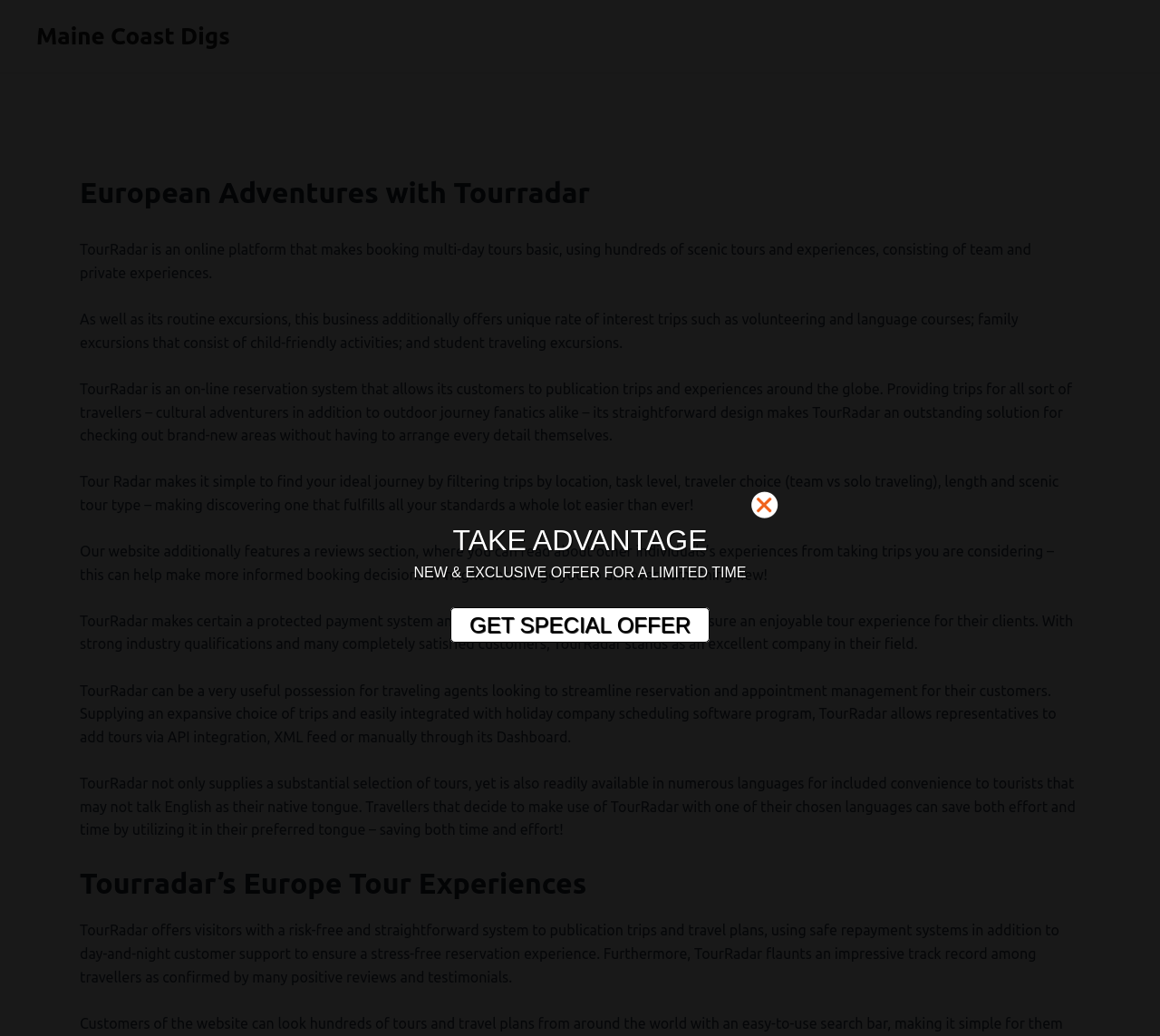What is the purpose of the reviews section on TourRadar?
Based on the visual content, answer with a single word or a brief phrase.

To help make informed booking decisions